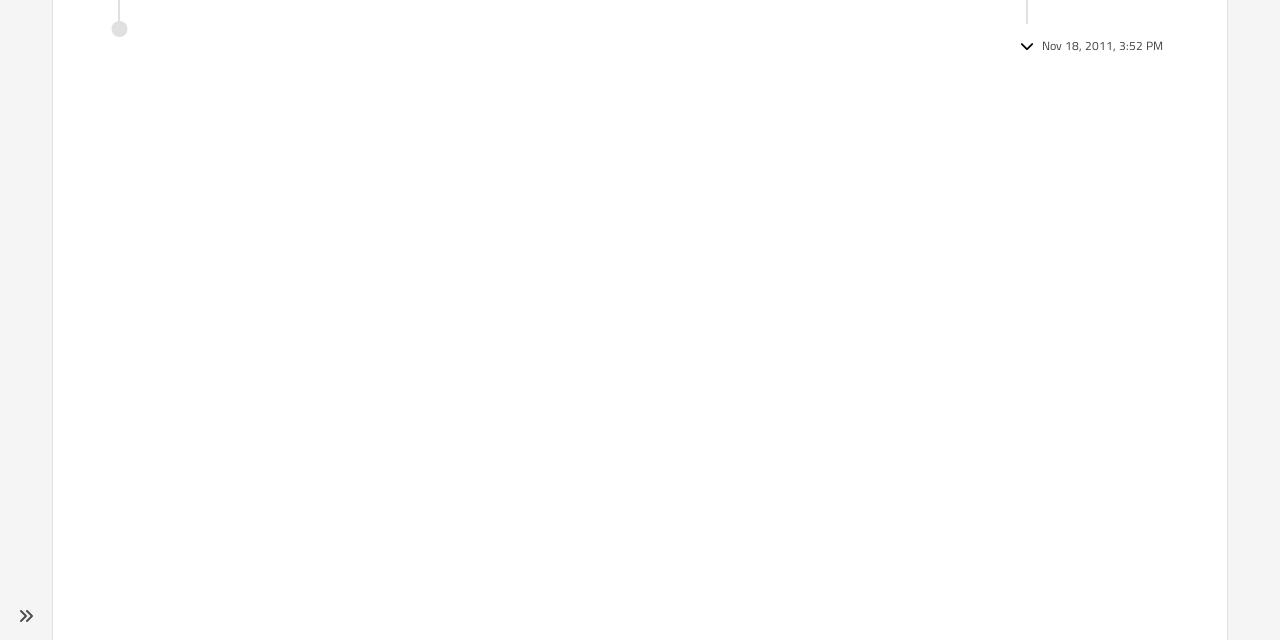Find and provide the bounding box coordinates for the UI element described here: "Collapse". The coordinates should be given as four float numbers between 0 and 1: [left, top, right, bottom].

[0.006, 0.938, 0.034, 0.988]